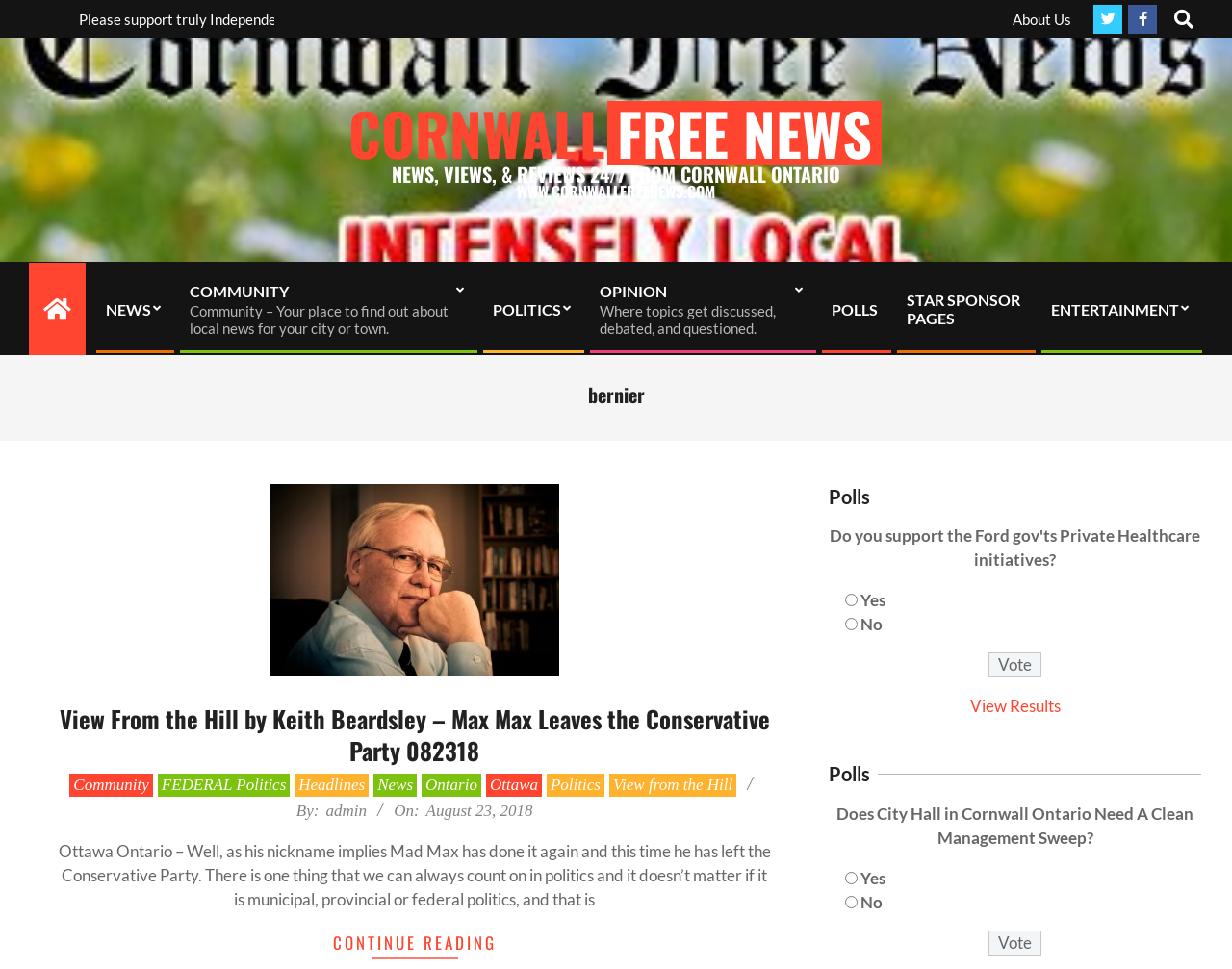Please find the bounding box coordinates (top-left x, top-left y, bottom-right x, bottom-right y) in the screenshot for the UI element described as follows: Star Sponsor Pages

[0.725, 0.28, 0.841, 0.358]